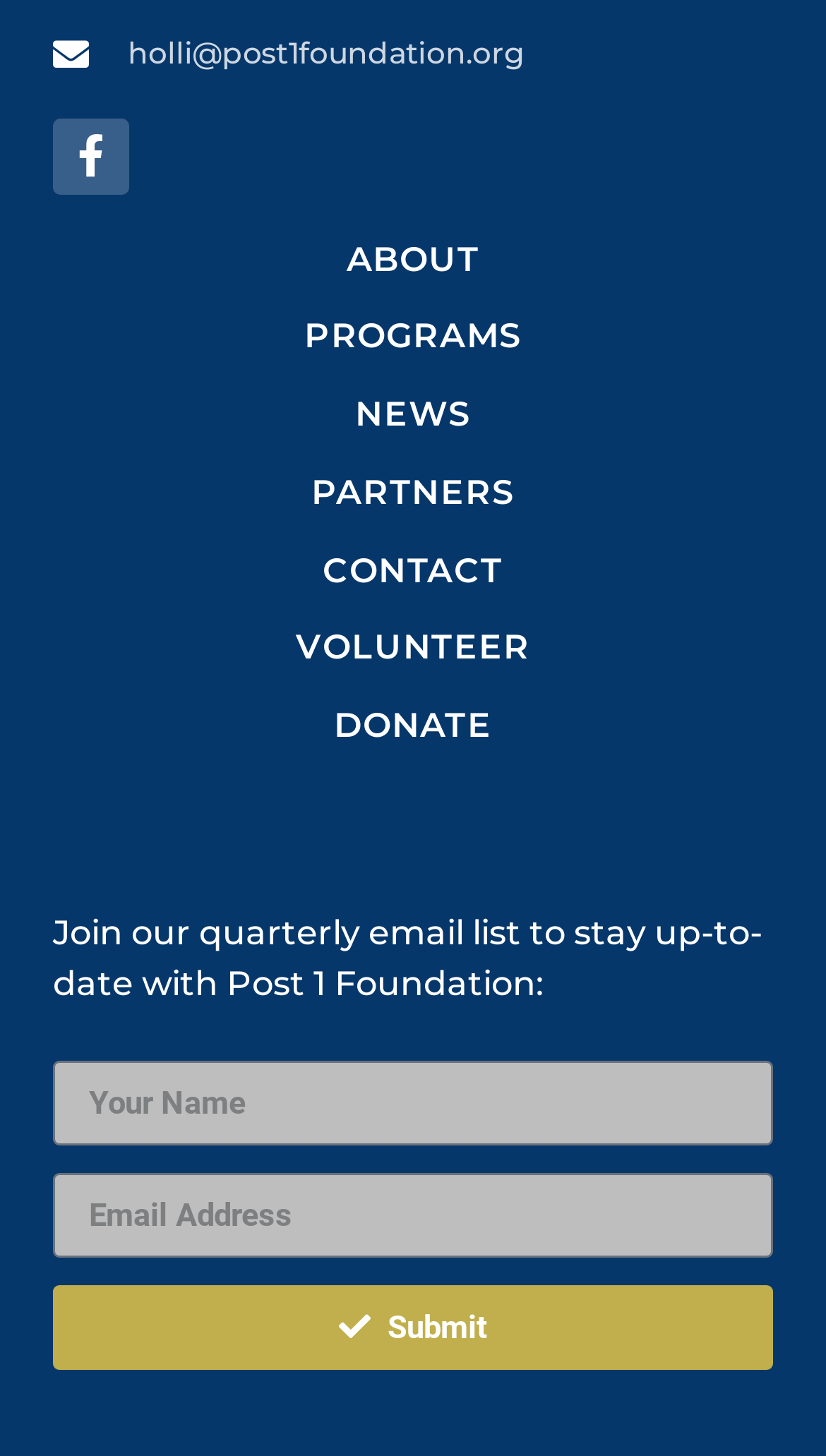Please identify the bounding box coordinates of the element I need to click to follow this instruction: "Send a message to the organization".

[0.064, 0.021, 0.936, 0.052]